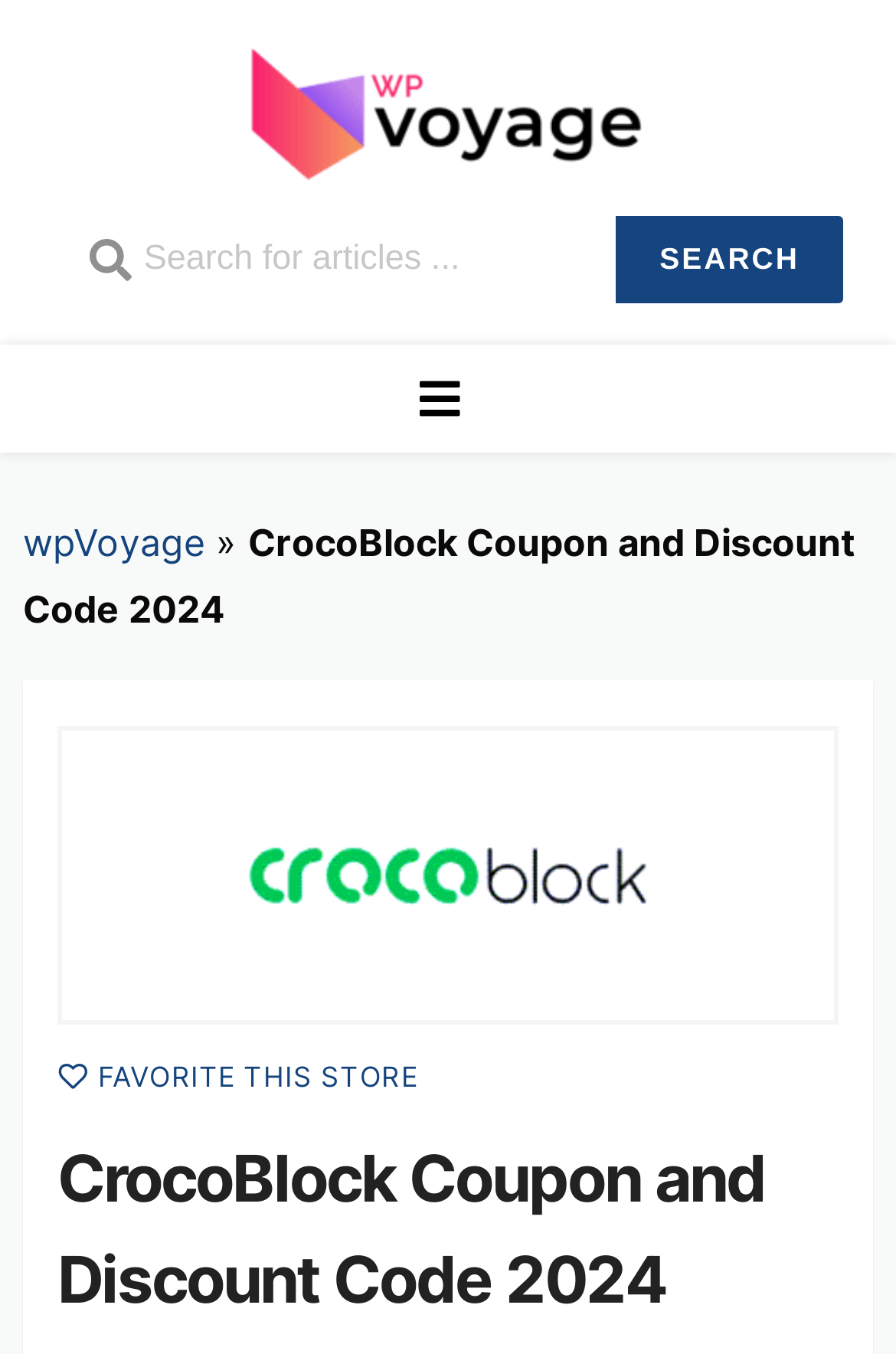What is the purpose of the button with the text 'SEARCH'?
Use the screenshot to answer the question with a single word or phrase.

To search for articles